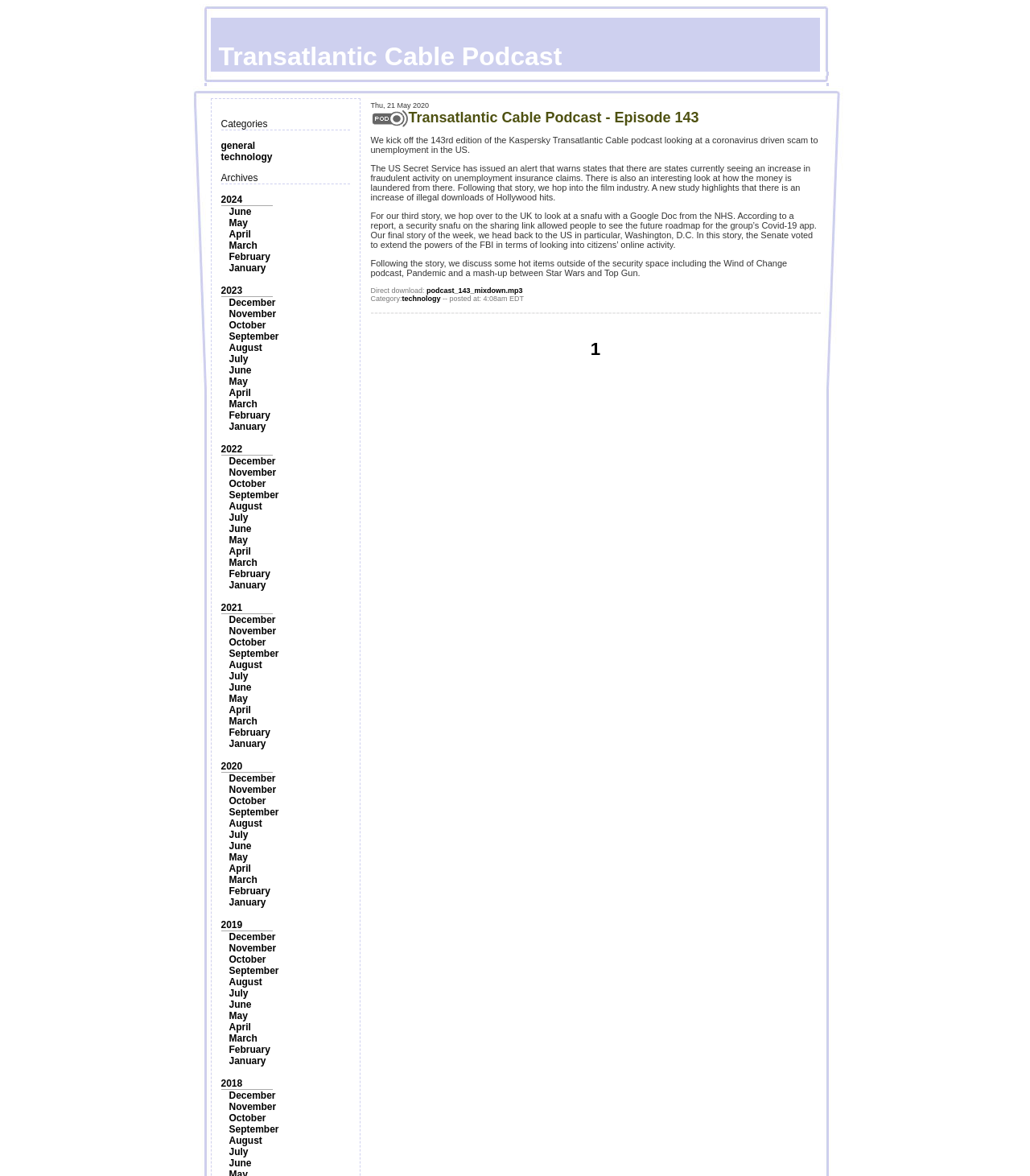How many years are listed in the archives section?
Craft a detailed and extensive response to the question.

By examining the webpage, I found that the archives section lists 7 years, which are 2024, 2023, 2022, 2021, 2020, 2019, and 2018, indicated by the links '2024' to '2018'.